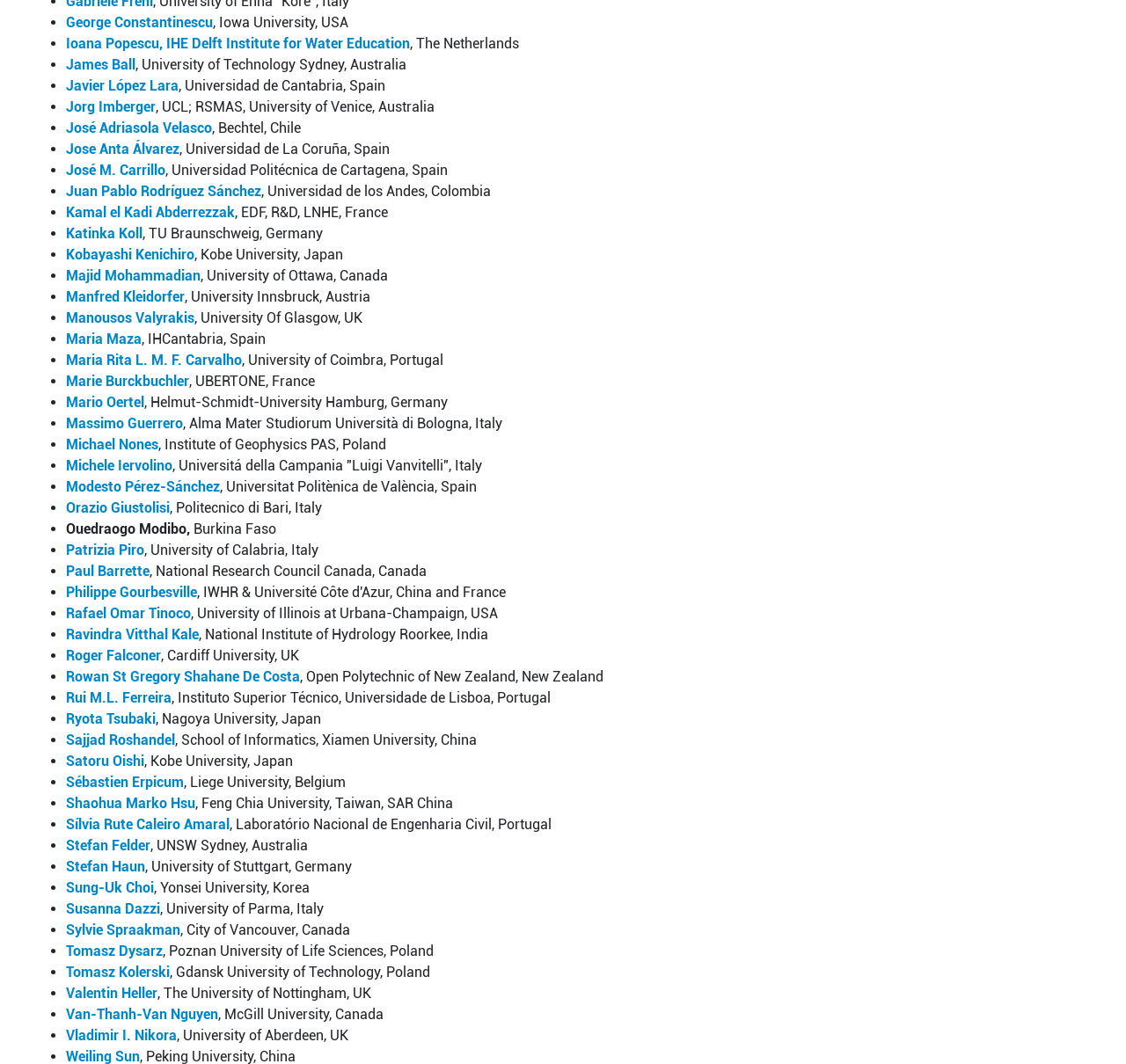Could you please study the image and provide a detailed answer to the question:
How many list markers are on the webpage?

I counted the number of list markers on the webpage, which are represented by the '•' symbol. There are 34 list markers in total.